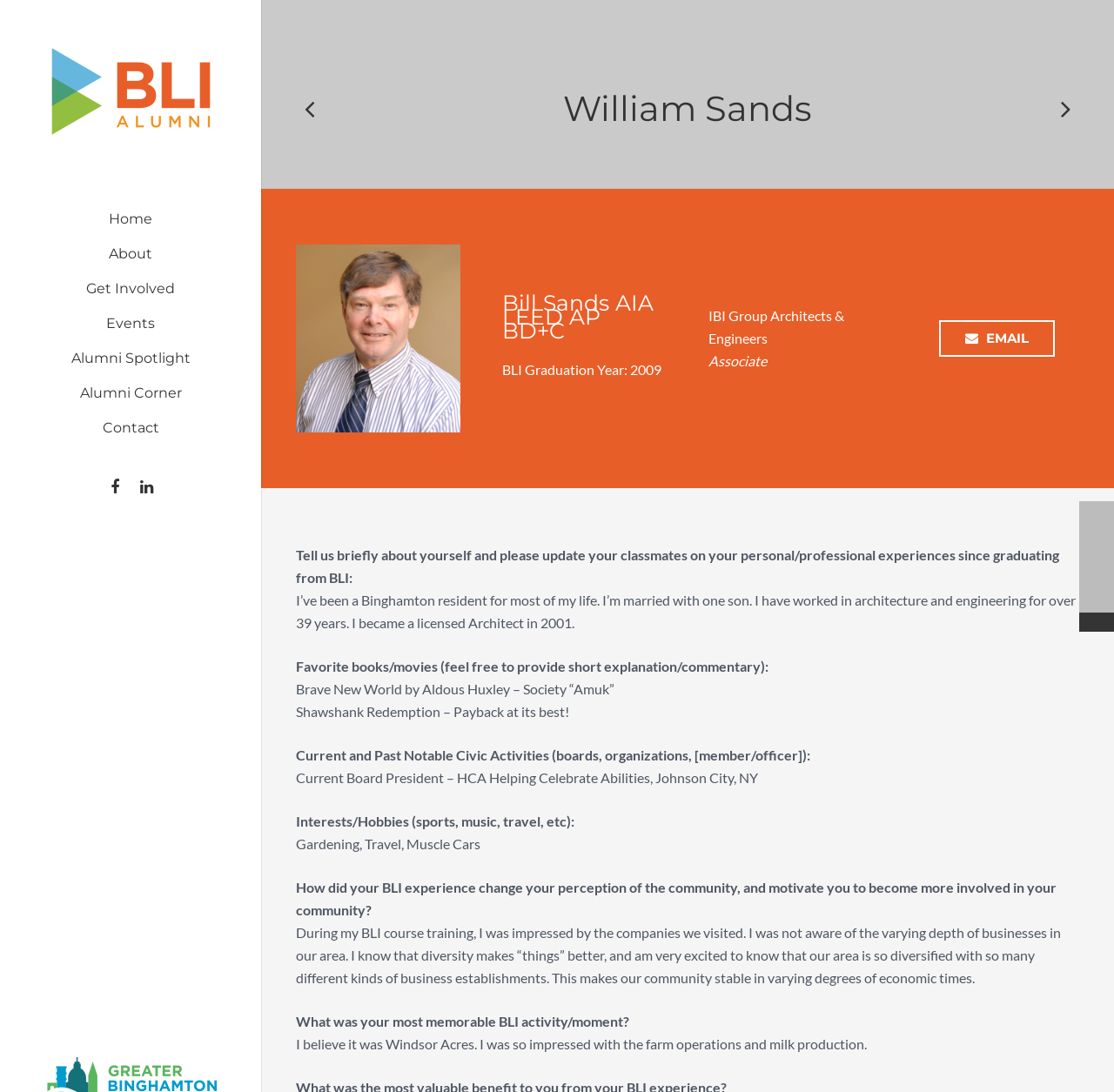What is one of William Sands' hobbies?
Please use the visual content to give a single word or phrase answer.

Gardening